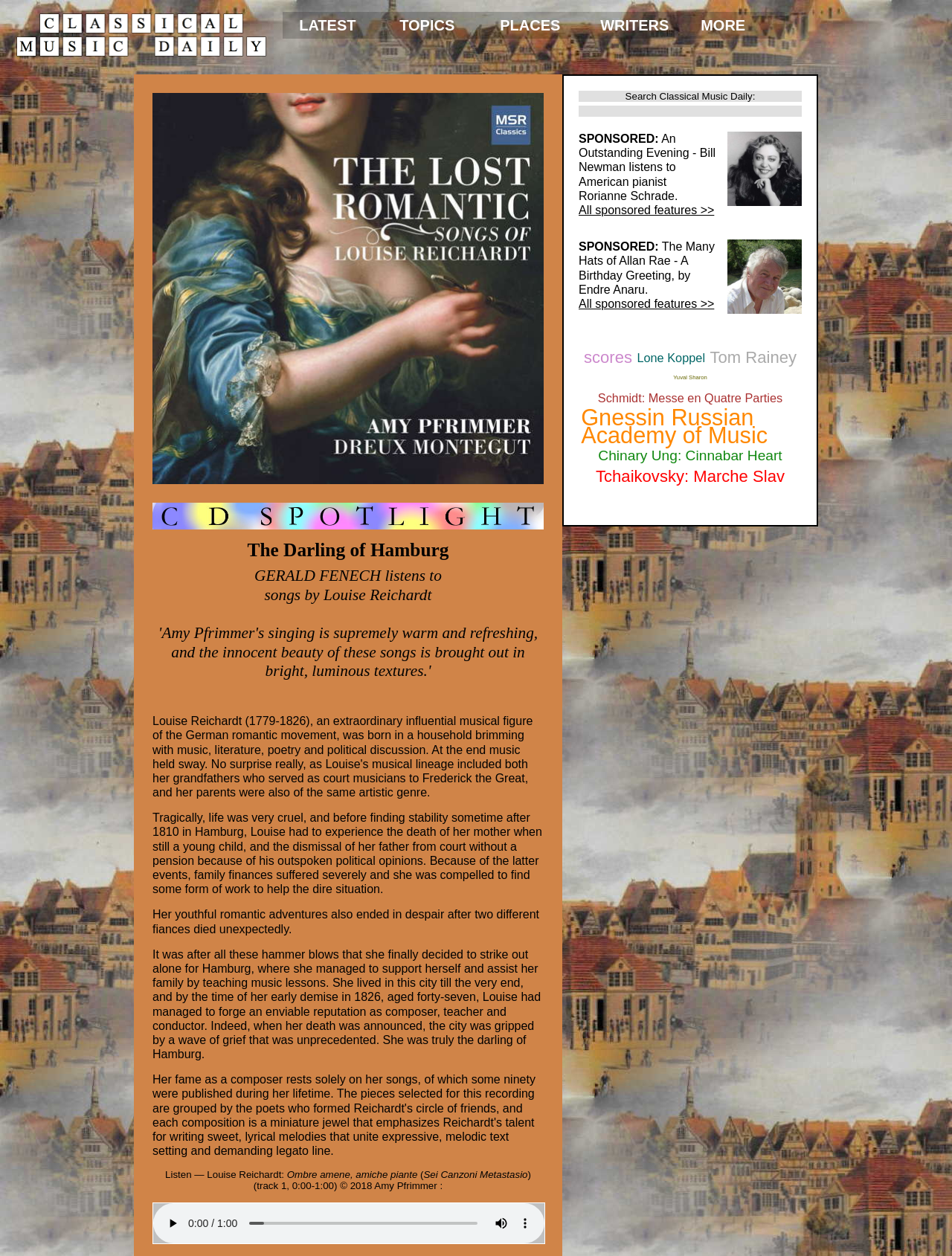Please answer the following question using a single word or phrase: 
What is the name of the writer of the review?

Gerald Fenech